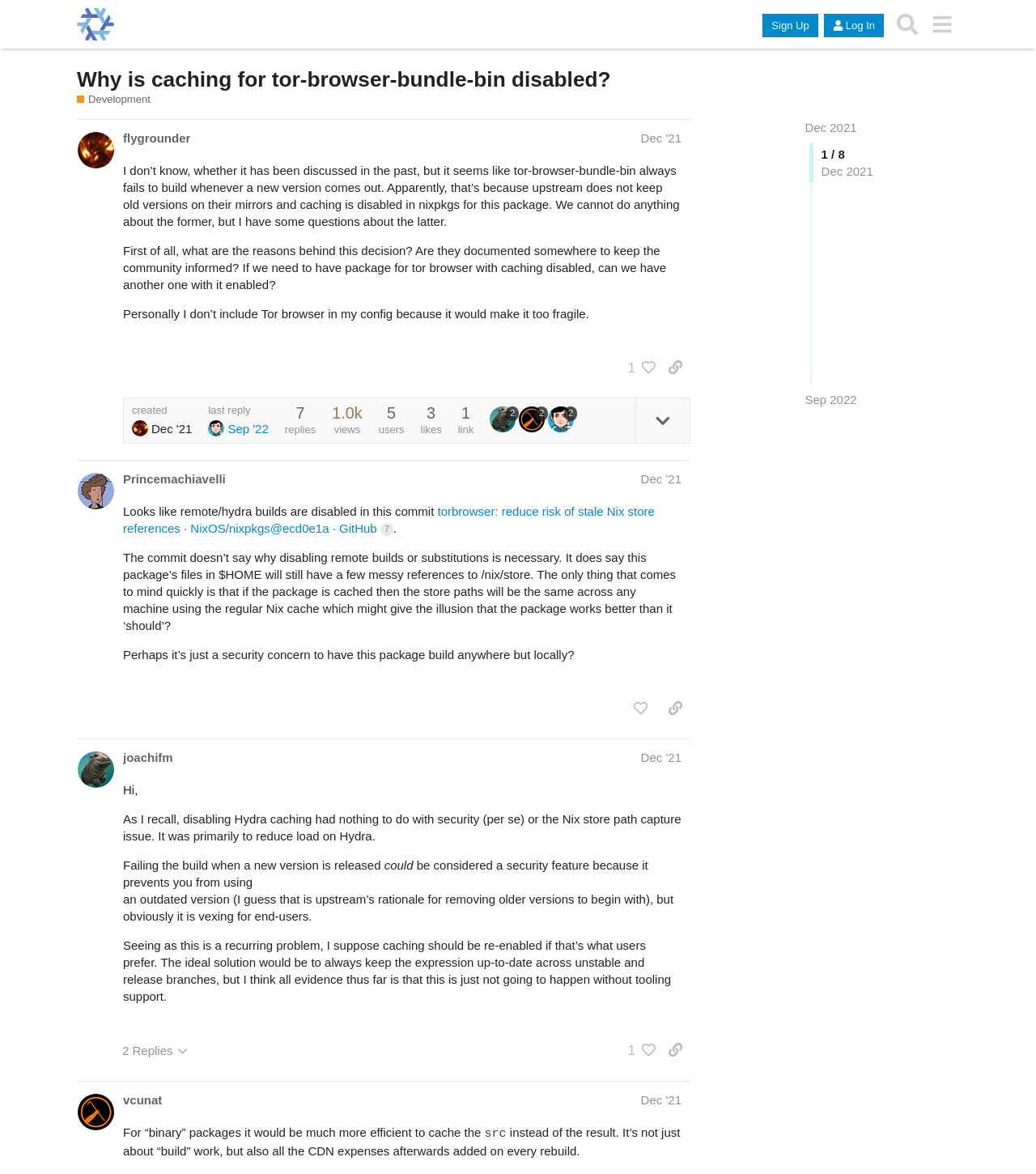Could you provide the bounding box coordinates for the portion of the screen to click to complete this instruction: "Print this page"?

None